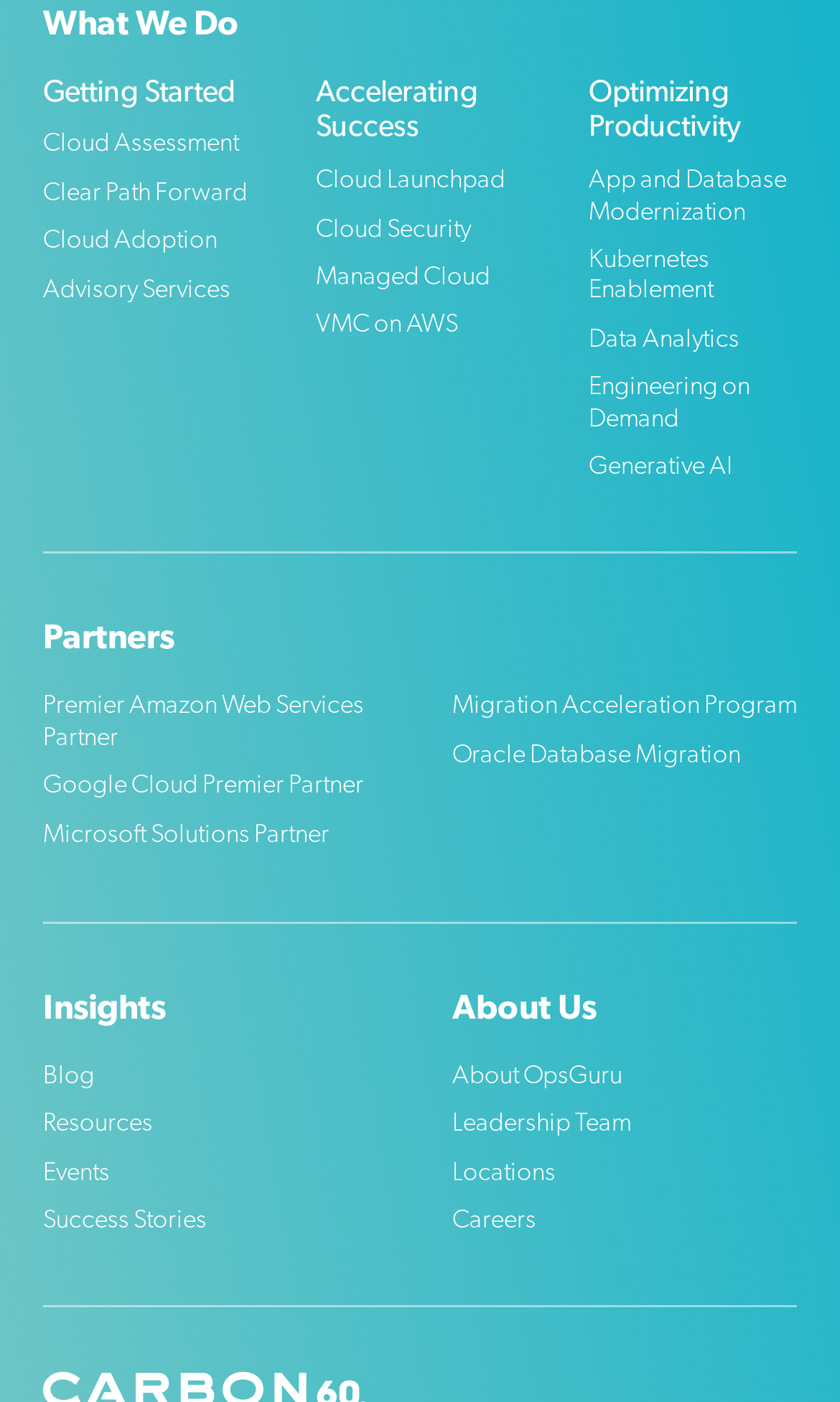Please identify the bounding box coordinates of the element's region that needs to be clicked to fulfill the following instruction: "Visit the Blog". The bounding box coordinates should consist of four float numbers between 0 and 1, i.e., [left, top, right, bottom].

[0.051, 0.756, 0.462, 0.778]